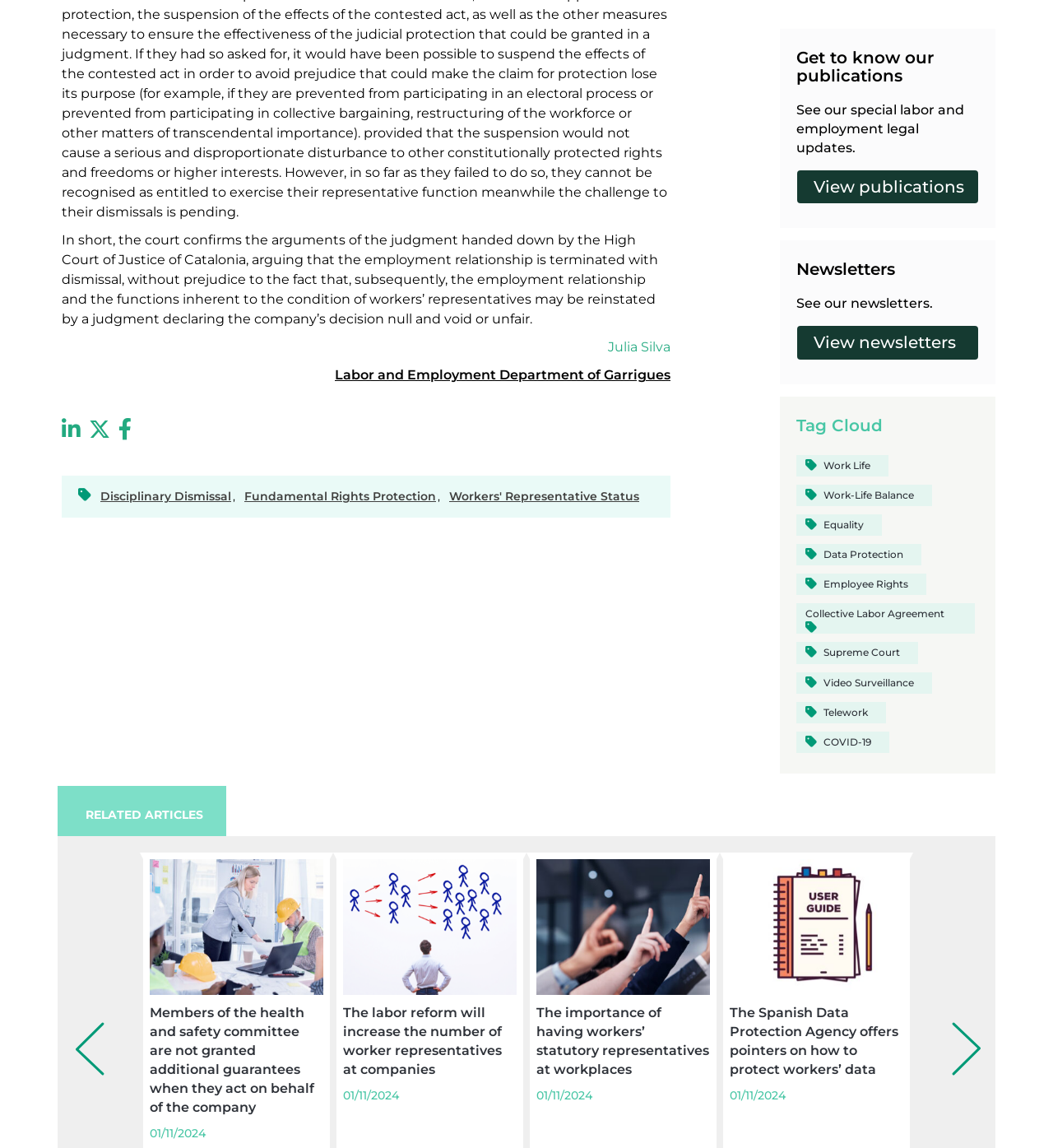Please identify the bounding box coordinates of the area that needs to be clicked to fulfill the following instruction: "Read about Disciplinary Dismissal."

[0.087, 0.421, 0.22, 0.445]